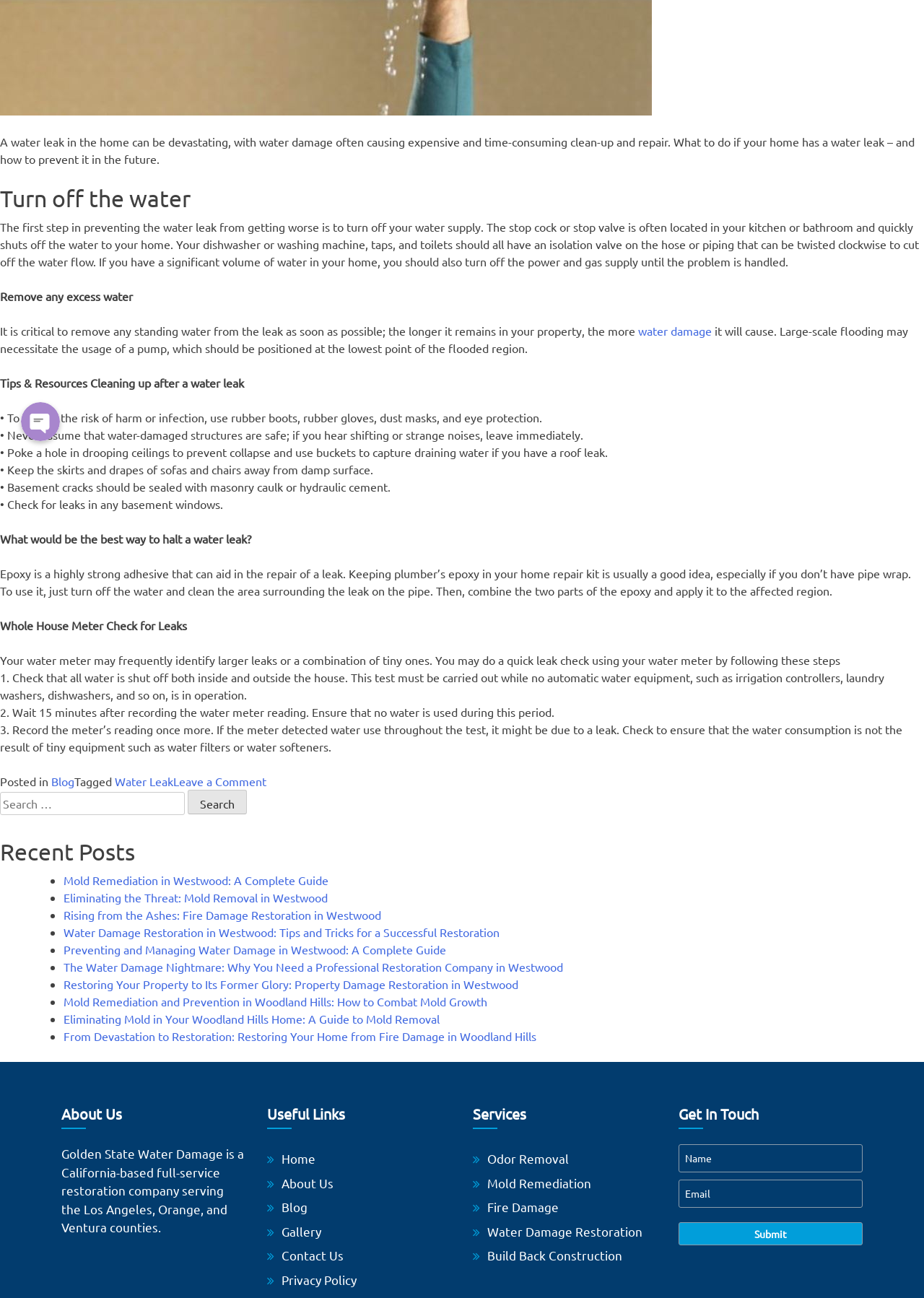Bounding box coordinates are specified in the format (top-left x, top-left y, bottom-right x, bottom-right y). All values are floating point numbers bounded between 0 and 1. Please provide the bounding box coordinate of the region this sentence describes: parent_node: Search for: value="Search"

[0.203, 0.608, 0.267, 0.627]